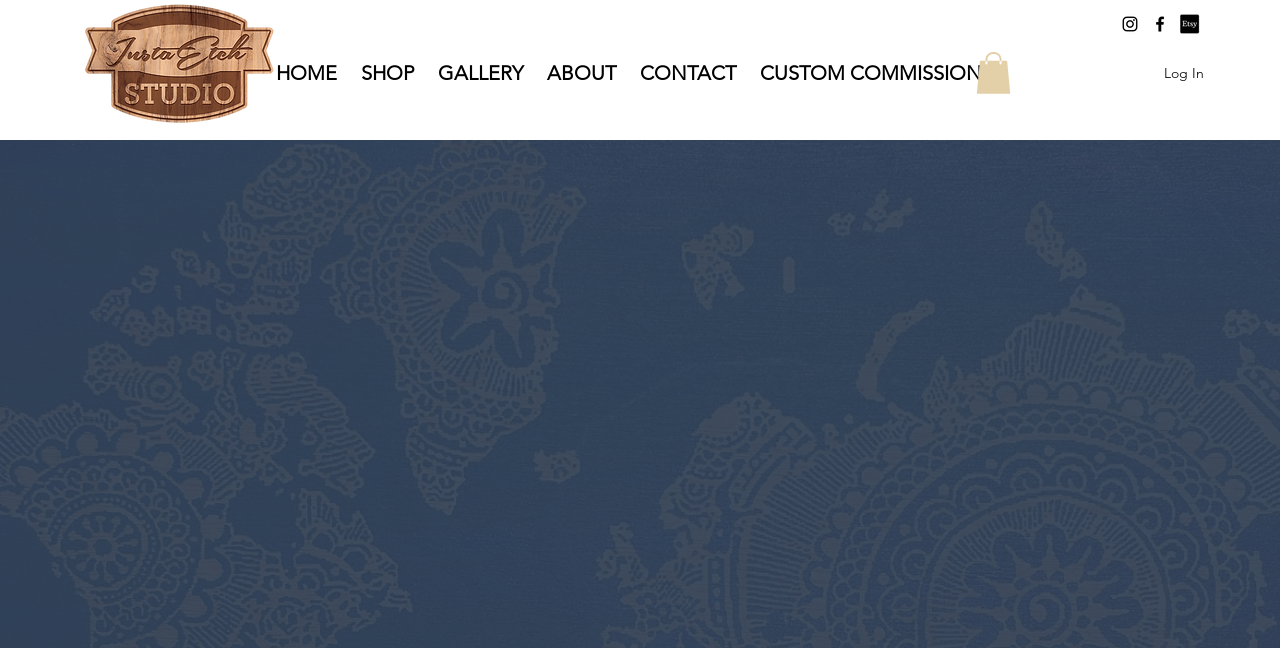What is the text above the 'SHOP NOW' button?
Please answer the question as detailed as possible.

I looked at the region 'Home: Welcome' and found the static text 'Home Decor + Keepsakes' above the 'SHOP NOW' button.